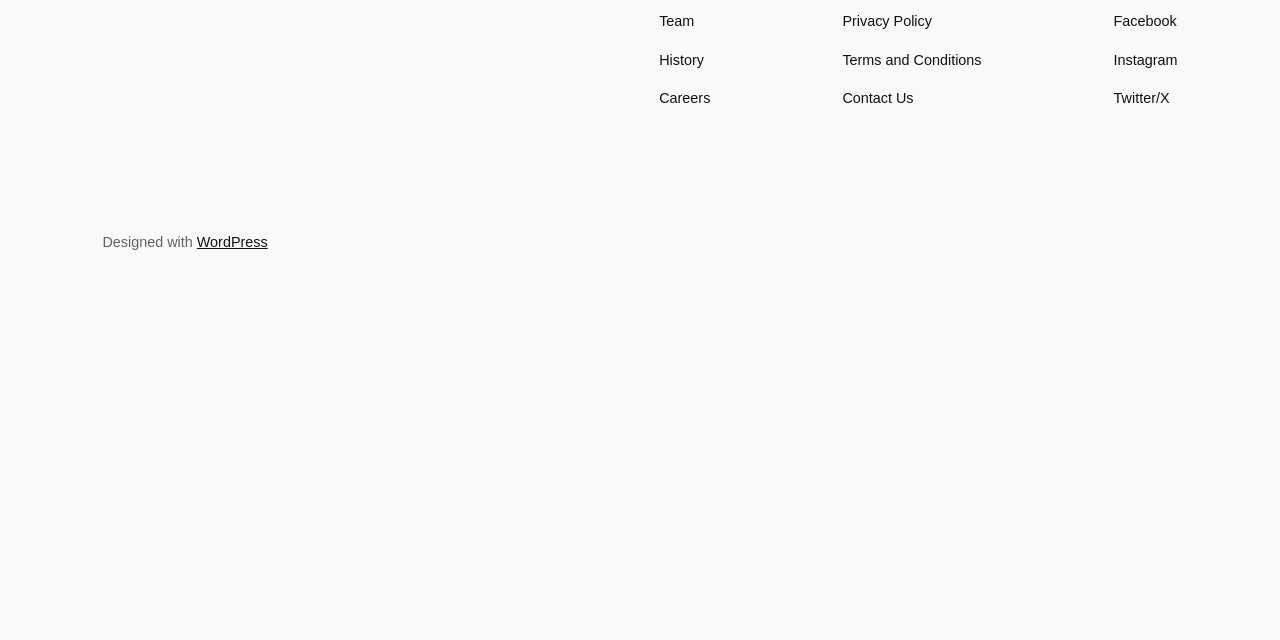Locate the bounding box coordinates of the UI element described by: "Terms and Conditions". Provide the coordinates as four float numbers between 0 and 1, formatted as [left, top, right, bottom].

[0.658, 0.076, 0.767, 0.111]